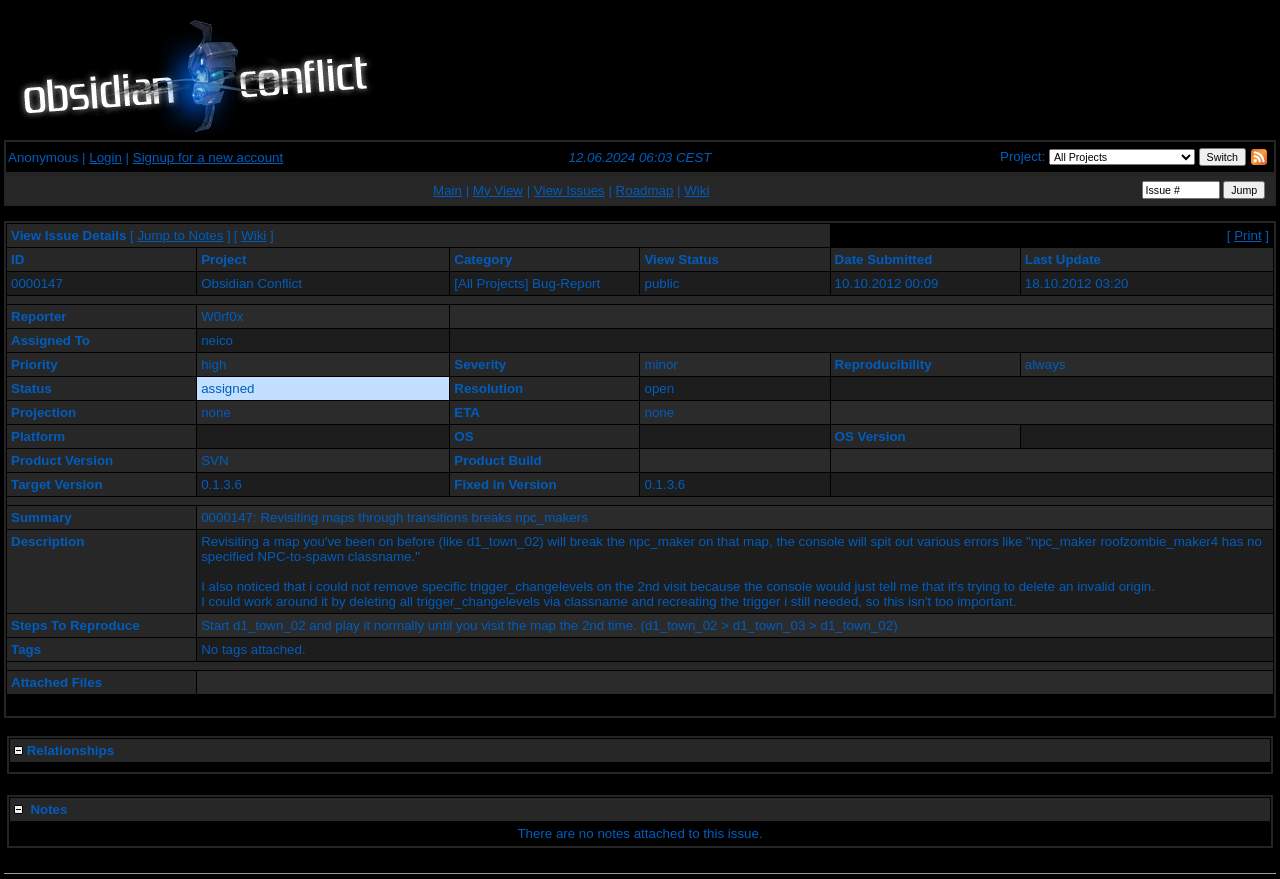Please provide the bounding box coordinate of the region that matches the element description: Signup for a new account. Coordinates should be in the format (top-left x, top-left y, bottom-right x, bottom-right y) and all values should be between 0 and 1.

[0.104, 0.17, 0.221, 0.187]